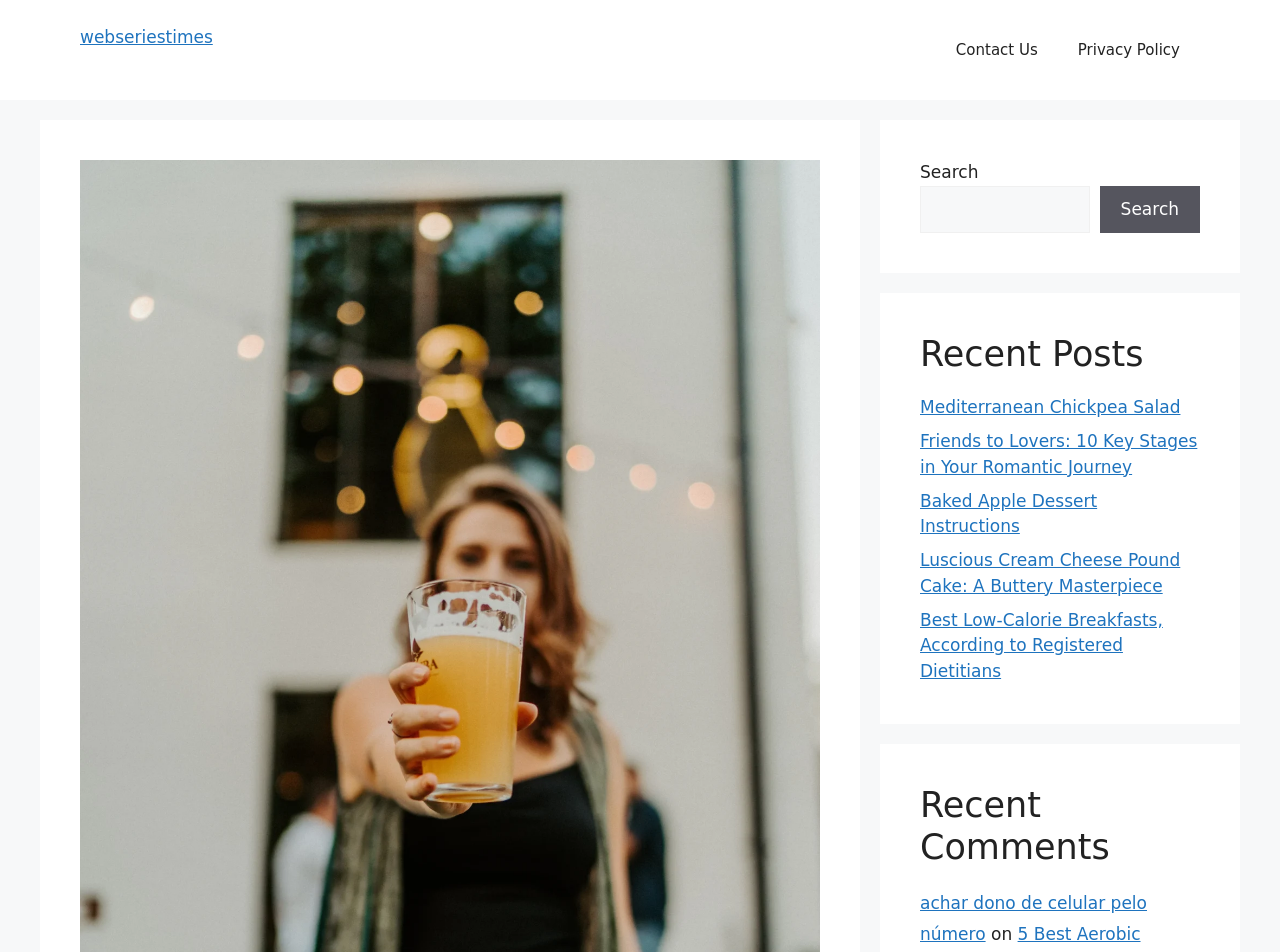Predict the bounding box for the UI component with the following description: "parent_node: Search name="s"".

[0.719, 0.195, 0.851, 0.245]